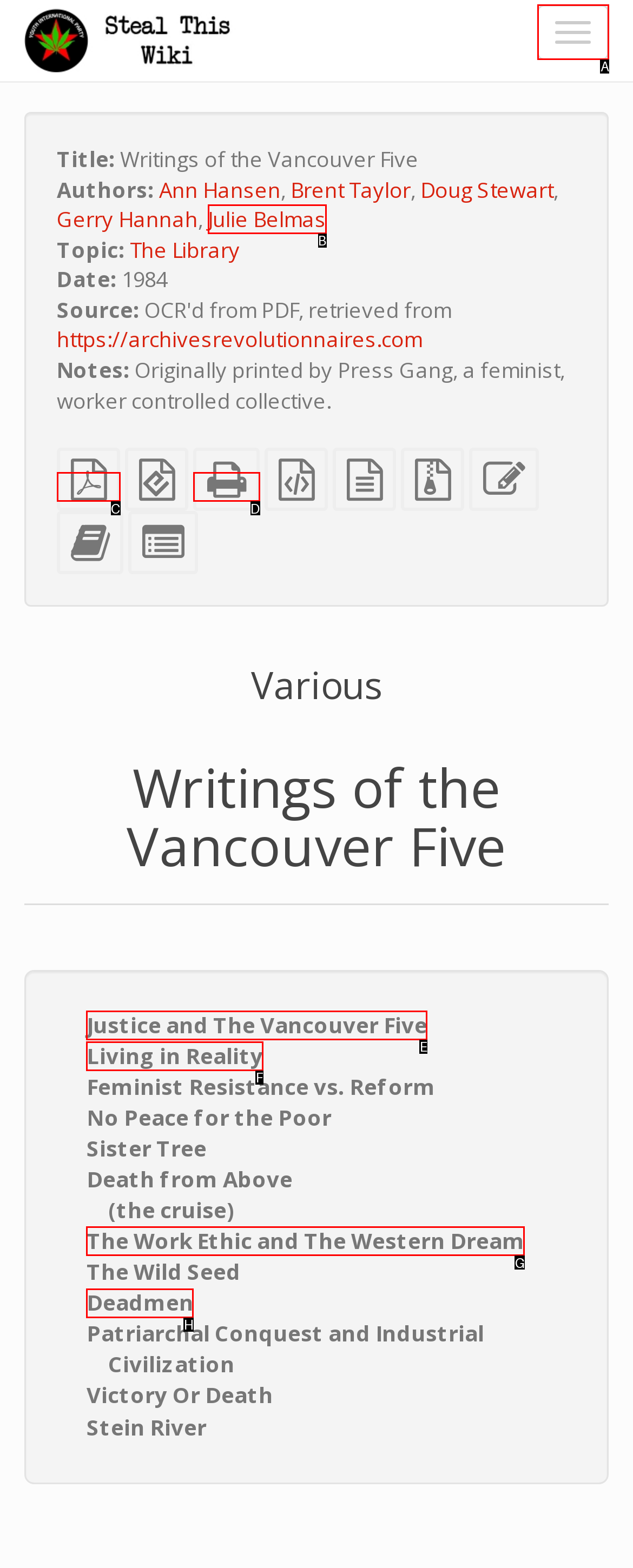Indicate which lettered UI element to click to fulfill the following task: Click the 'Toggle navigation' button
Provide the letter of the correct option.

A